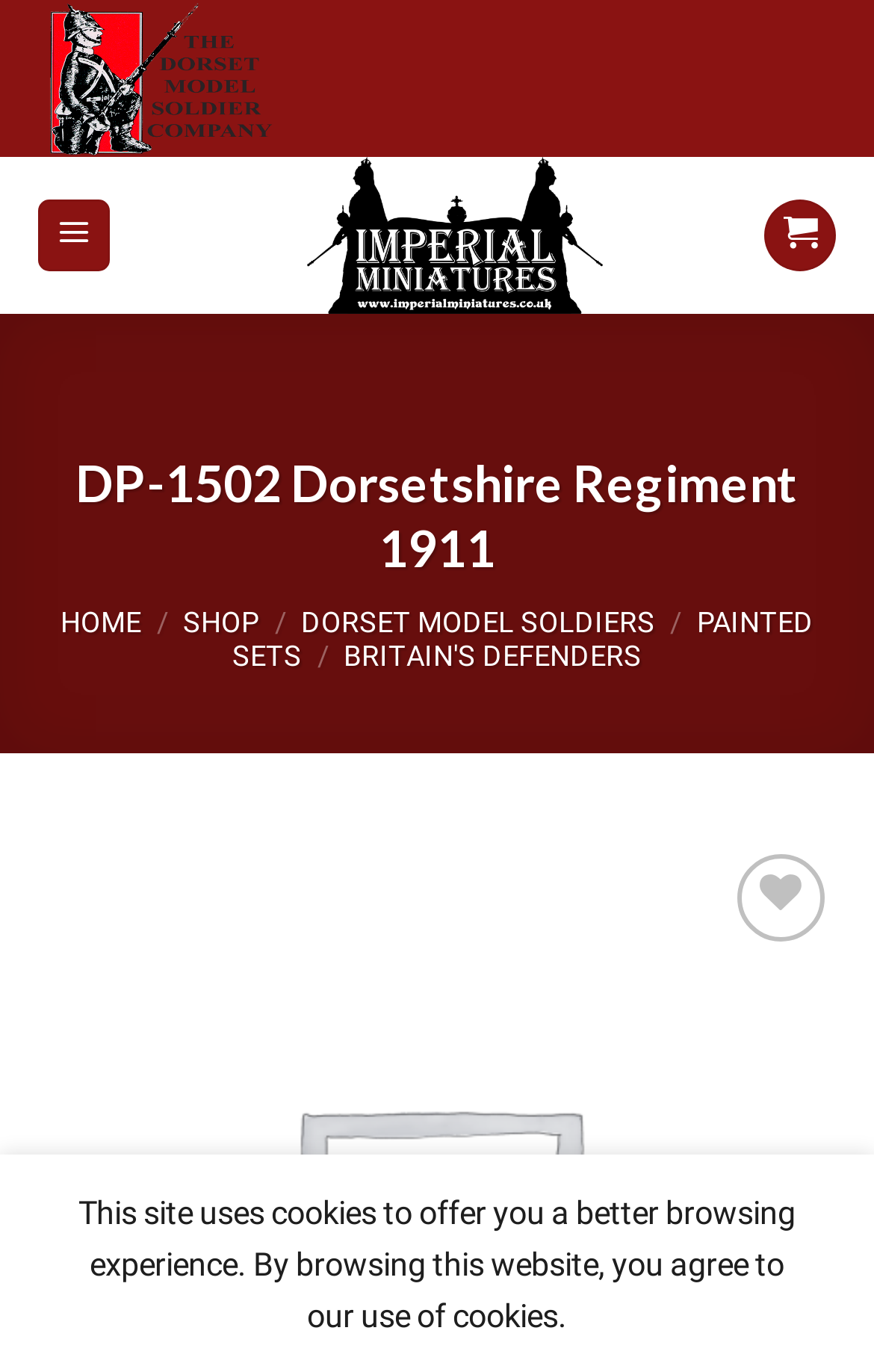Please mark the clickable region by giving the bounding box coordinates needed to complete this instruction: "Search for locksmith services".

None